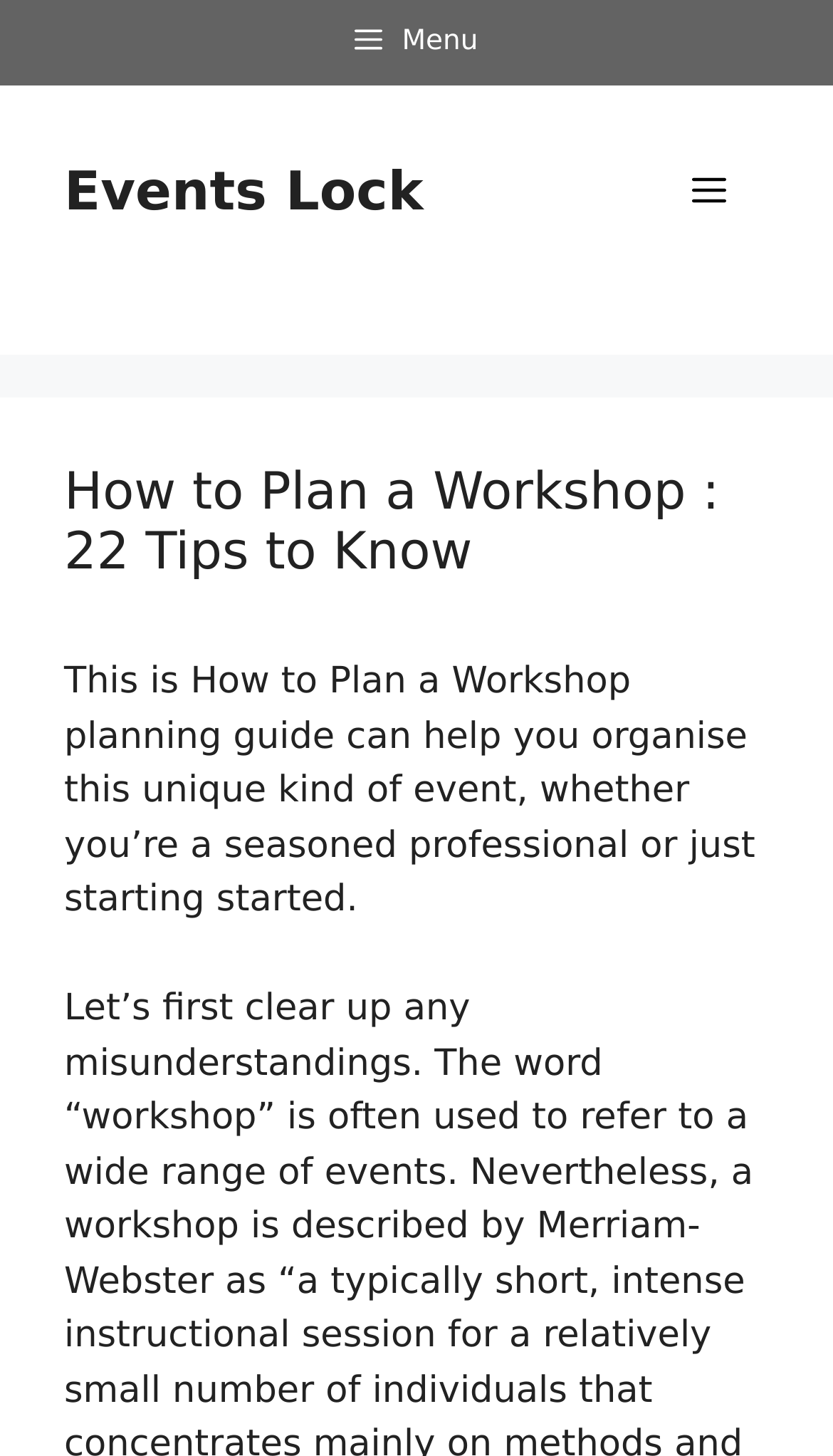What type of event is being planned?
Can you offer a detailed and complete answer to this question?

The webpage is focused on planning a workshop, which is a unique kind of event, and provides guidance on how to organize it successfully.